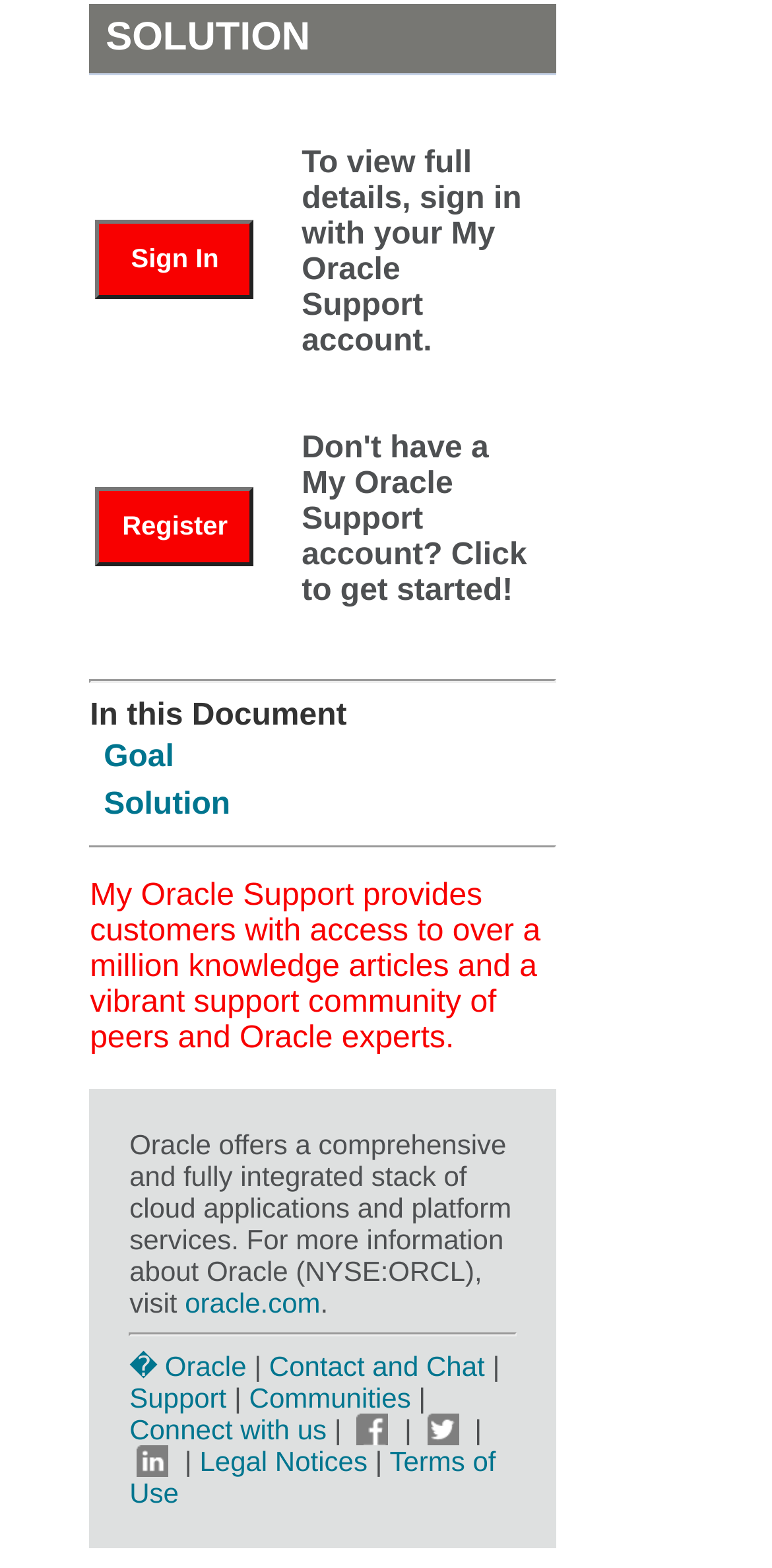What is the orientation of the separator?
Refer to the image and answer the question using a single word or phrase.

Horizontal